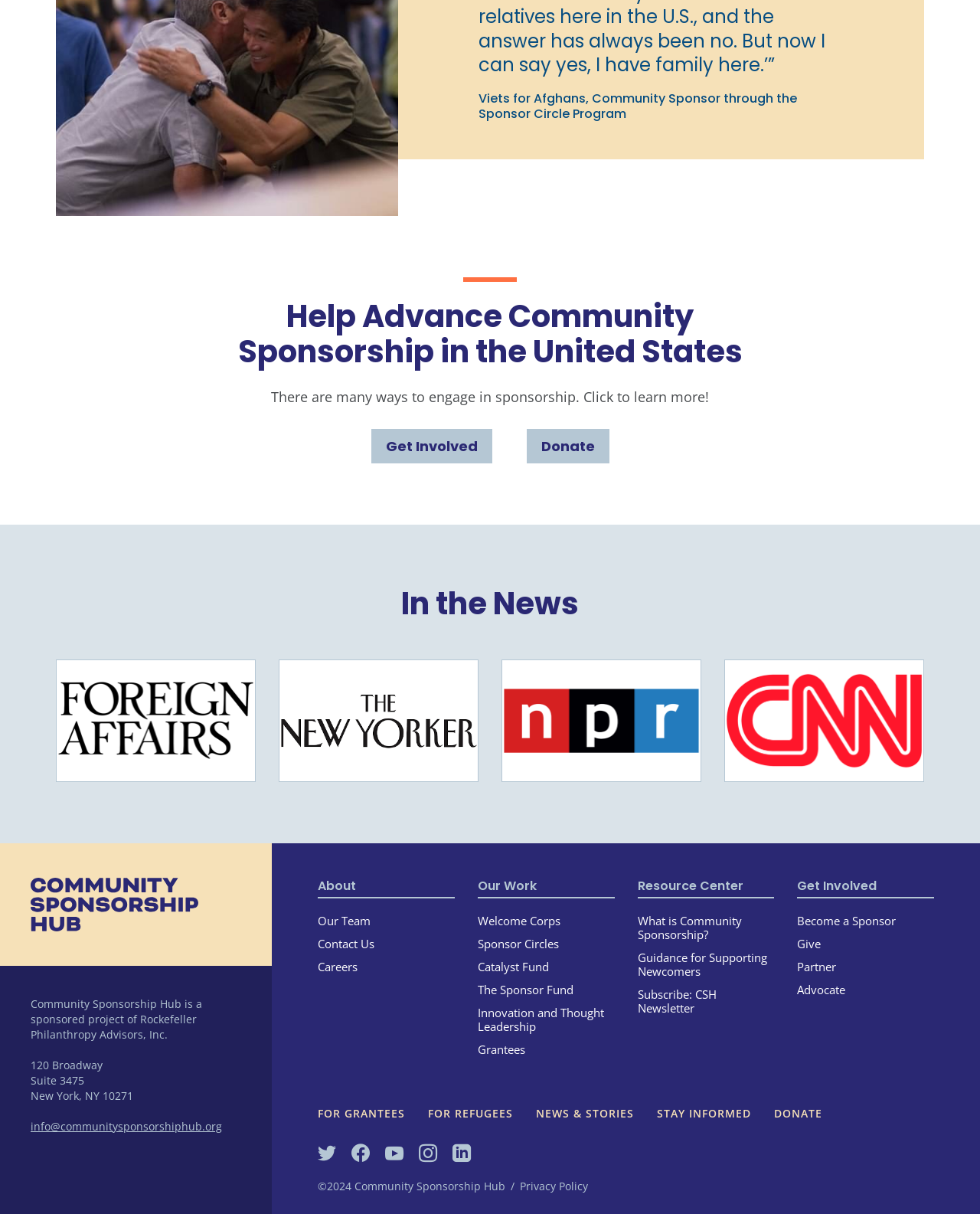How can I contact the organization?
Please use the image to provide an in-depth answer to the question.

I found the answer by looking at the bottom of the webpage, where it says 'info@communitysponsorshiphub.org'. This is the email address to contact the organization.